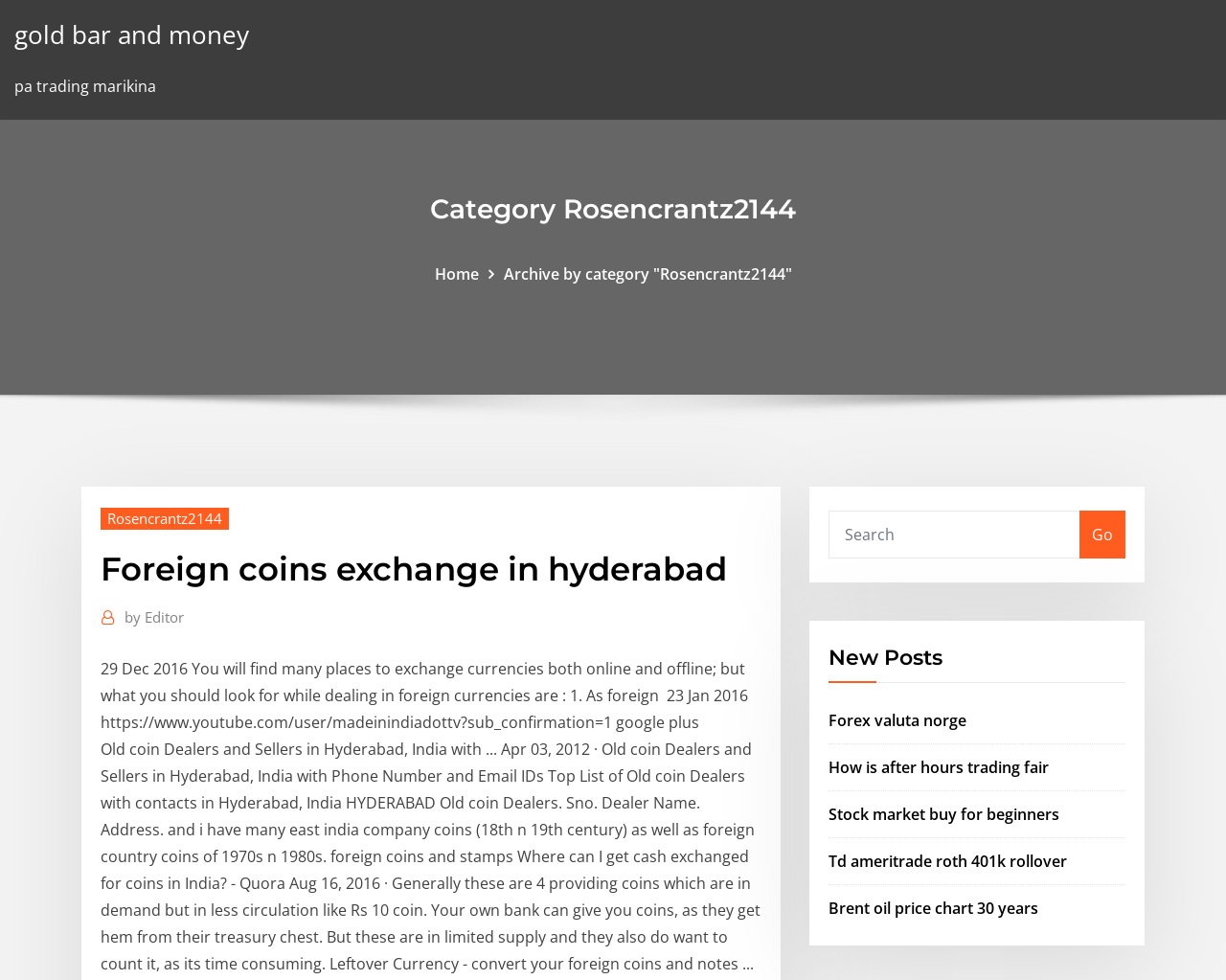Determine the bounding box coordinates for the region that must be clicked to execute the following instruction: "Search for something".

[0.676, 0.521, 0.881, 0.57]